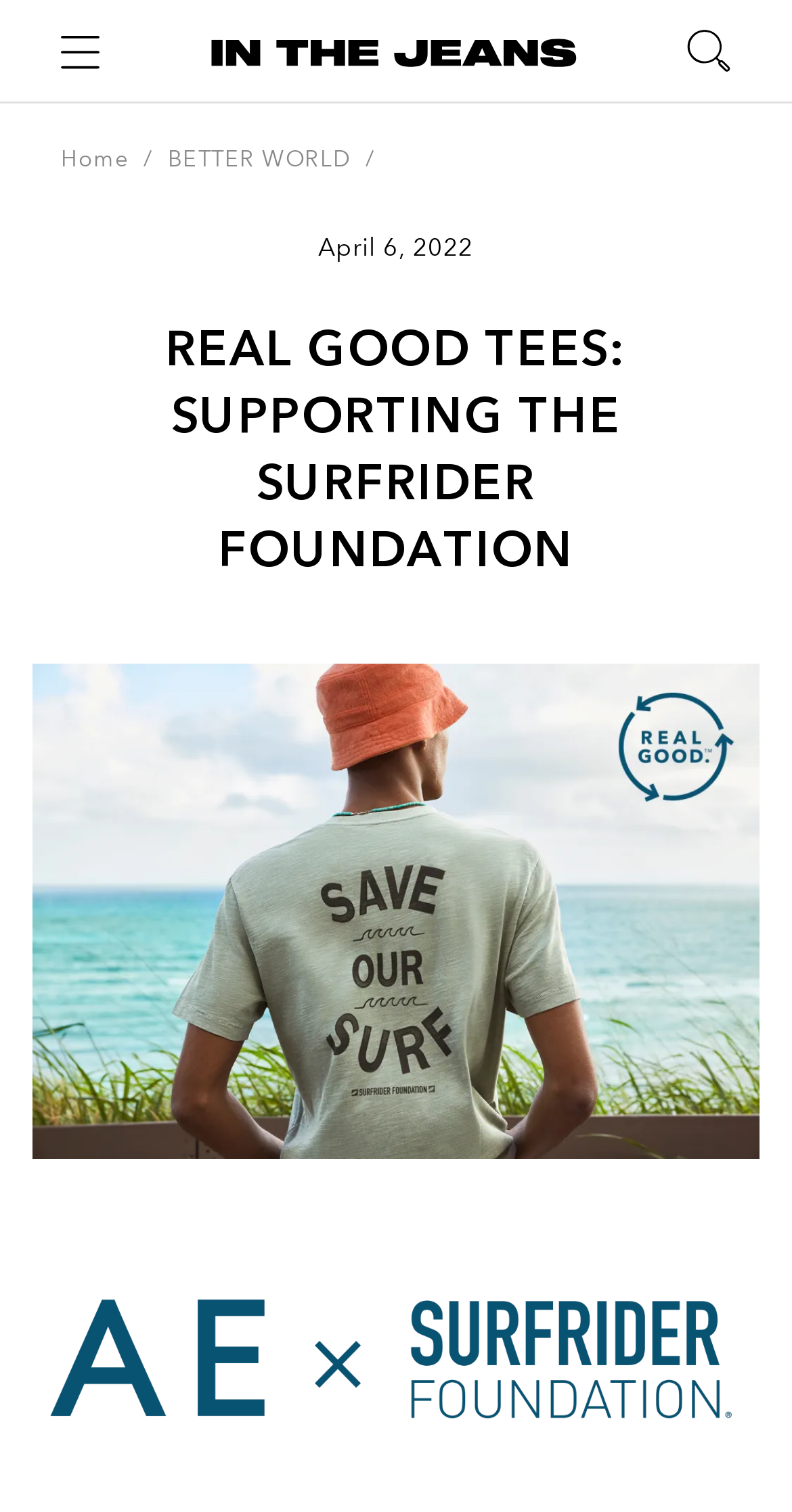Provide a single word or phrase to answer the given question: 
How many figures are on the webpage?

2